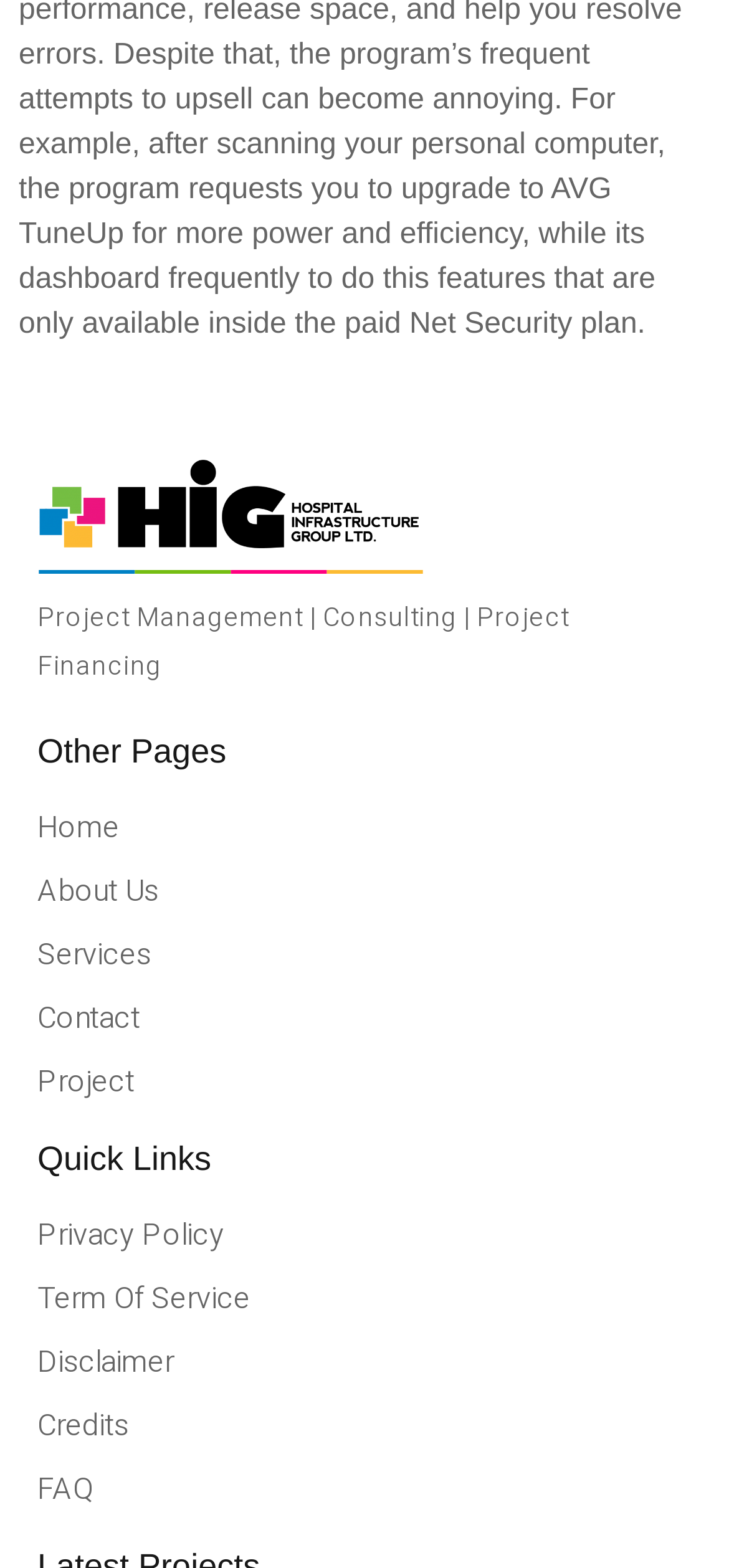What is the last link under 'Quick Links'? Refer to the image and provide a one-word or short phrase answer.

FAQ